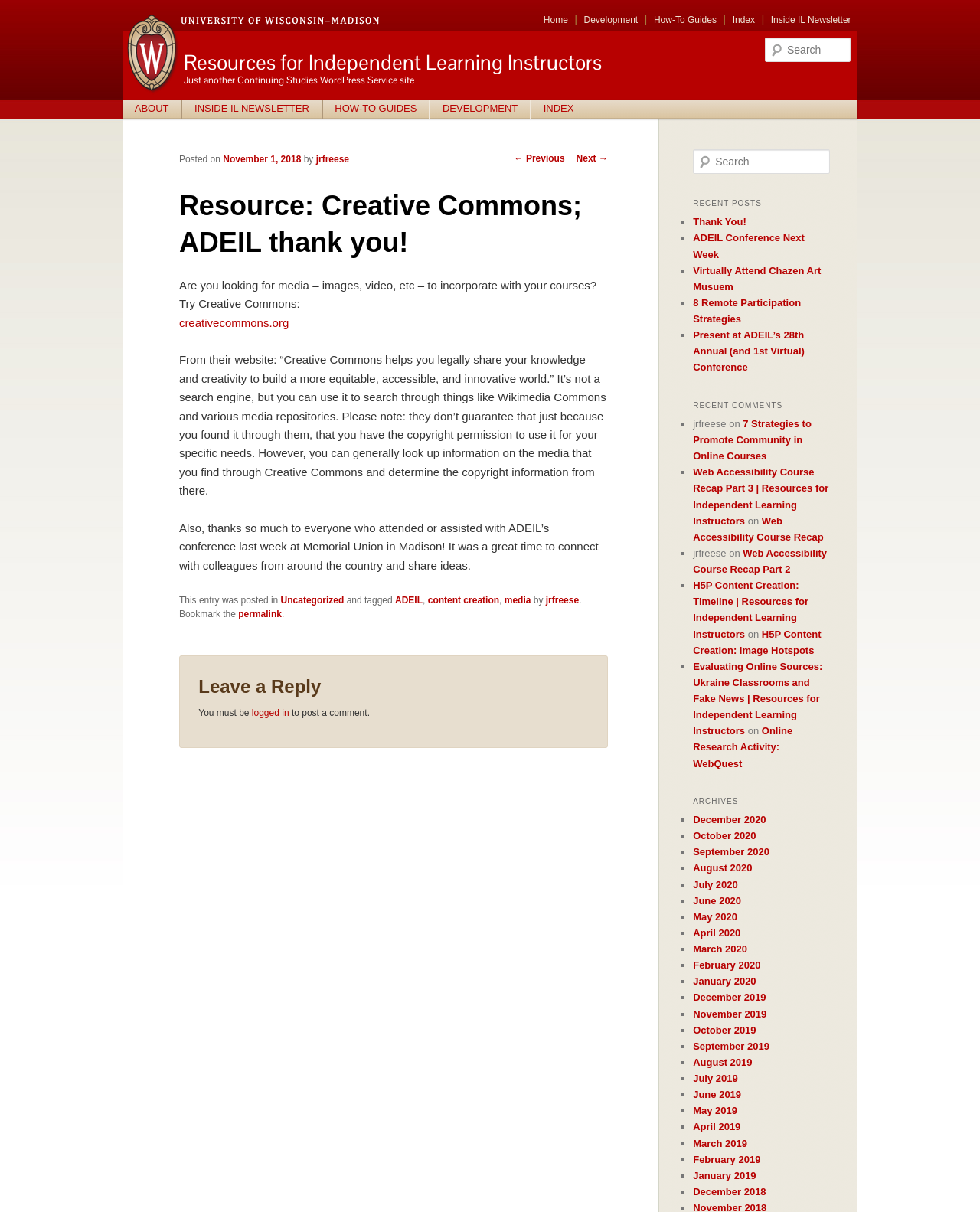Please identify the bounding box coordinates of the element on the webpage that should be clicked to follow this instruction: "Open the 'About' page". The bounding box coordinates should be given as four float numbers between 0 and 1, formatted as [left, top, right, bottom].

None